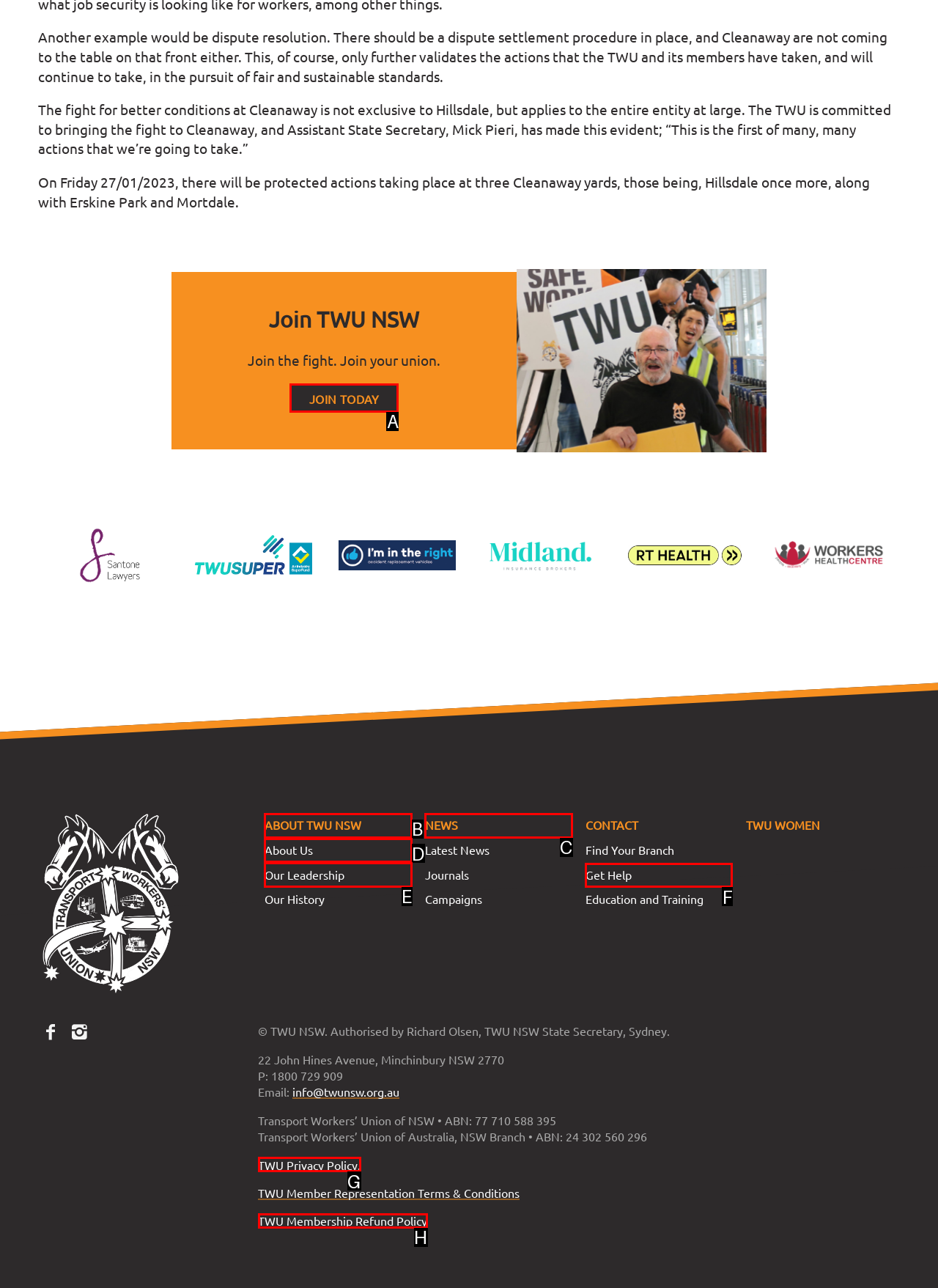Tell me which one HTML element I should click to complete the following task: Contact 'Get Help' Answer with the option's letter from the given choices directly.

F